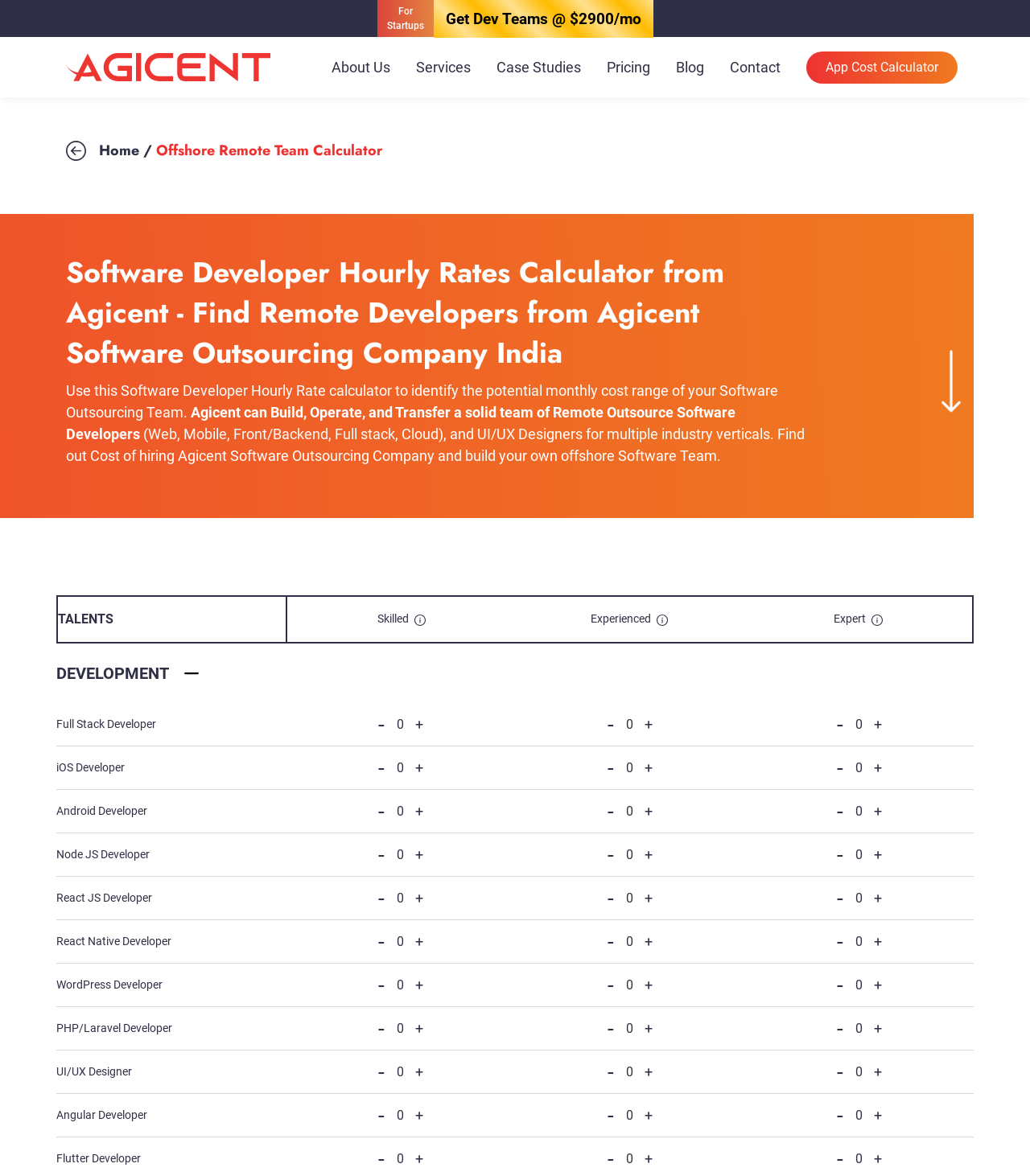Find the bounding box coordinates of the element you need to click on to perform this action: 'Click on 'App Cost Calculator''. The coordinates should be represented by four float values between 0 and 1, in the format [left, top, right, bottom].

[0.783, 0.043, 0.93, 0.071]